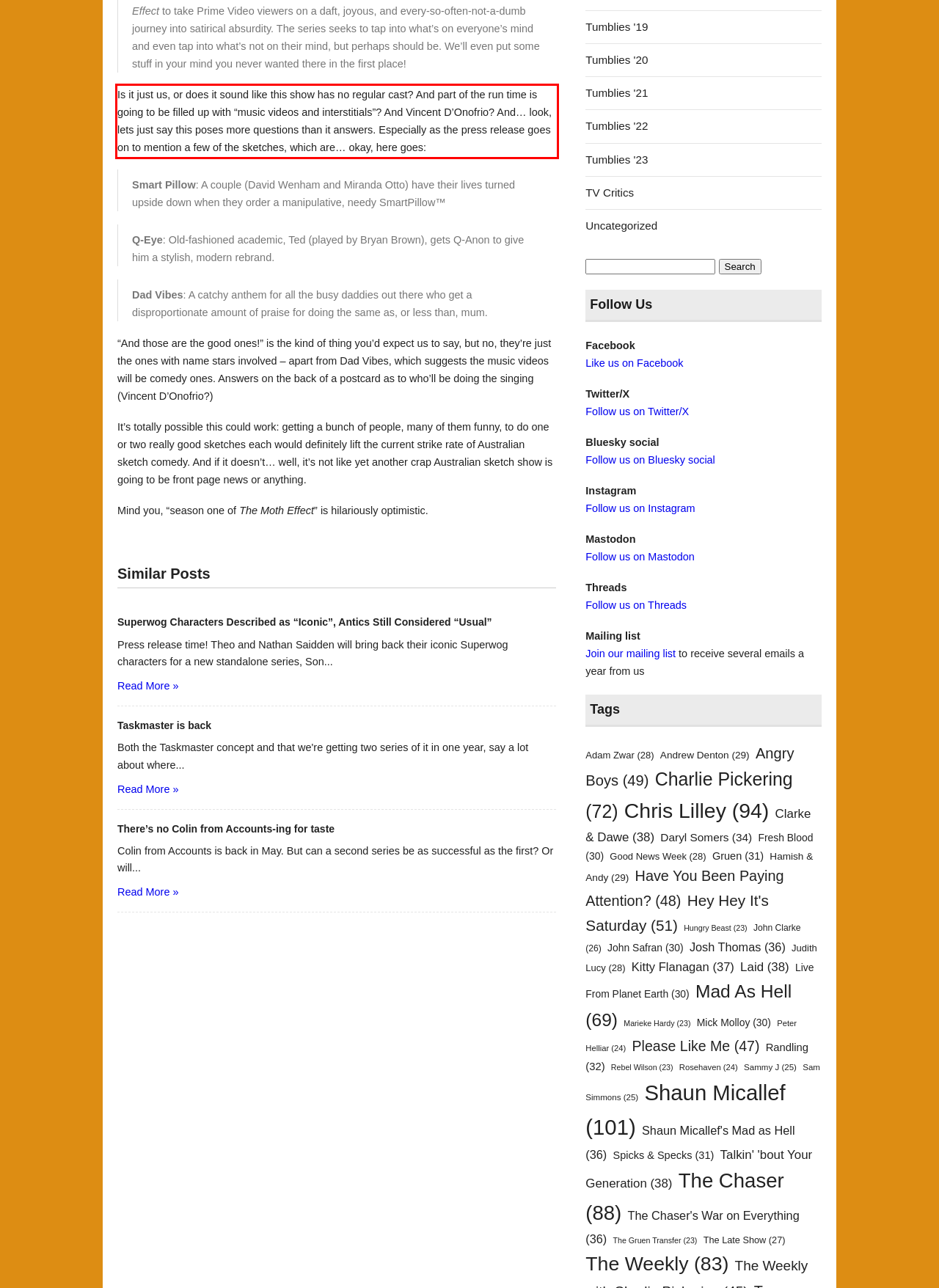Within the provided webpage screenshot, find the red rectangle bounding box and perform OCR to obtain the text content.

Is it just us, or does it sound like this show has no regular cast? And part of the run time is going to be filled up with “music videos and interstitials”? And Vincent D’Onofrio? And… look, lets just say this poses more questions than it answers. Especially as the press release goes on to mention a few of the sketches, which are… okay, here goes: